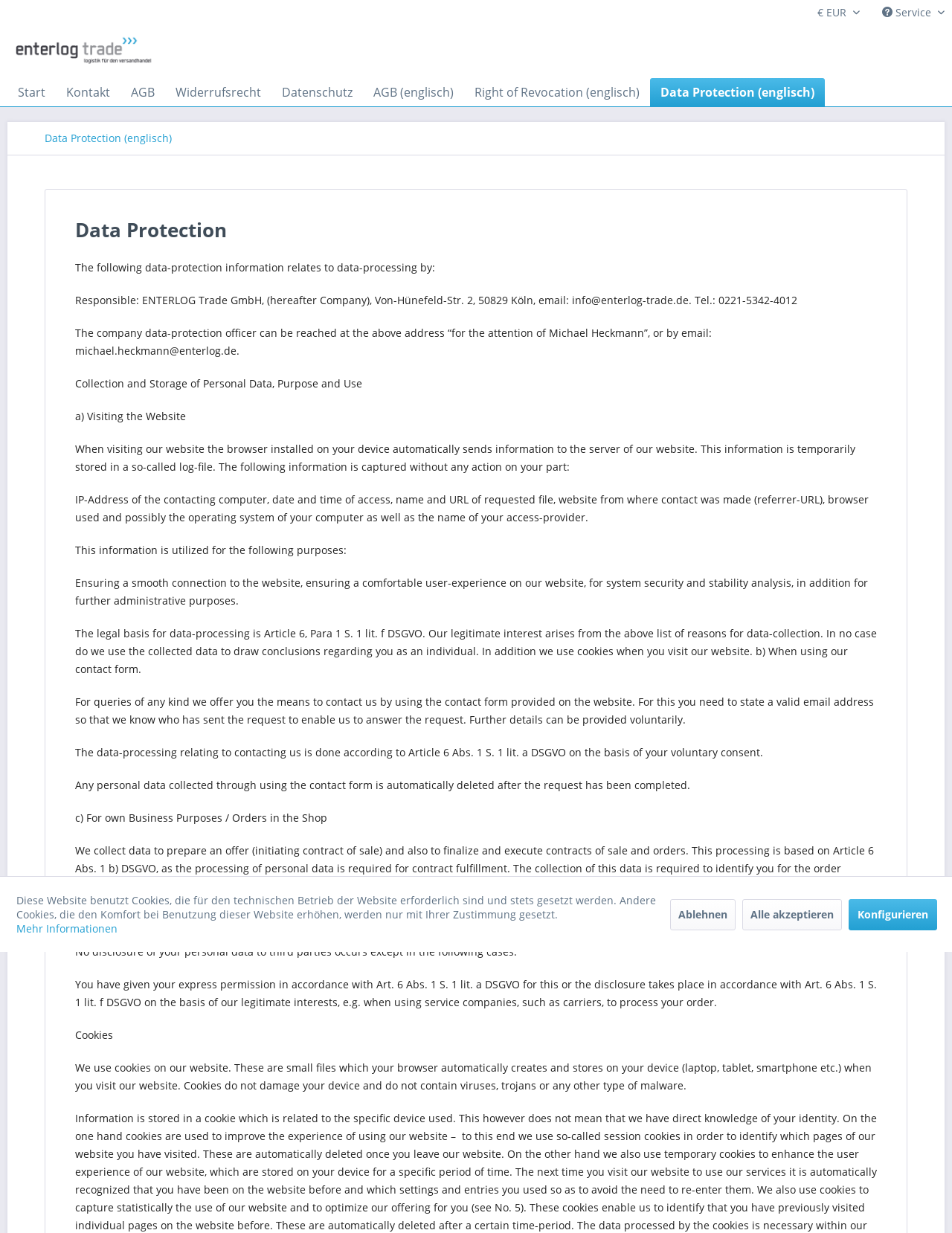Identify the bounding box of the UI component described as: "AGB (englisch)".

[0.381, 0.063, 0.488, 0.086]